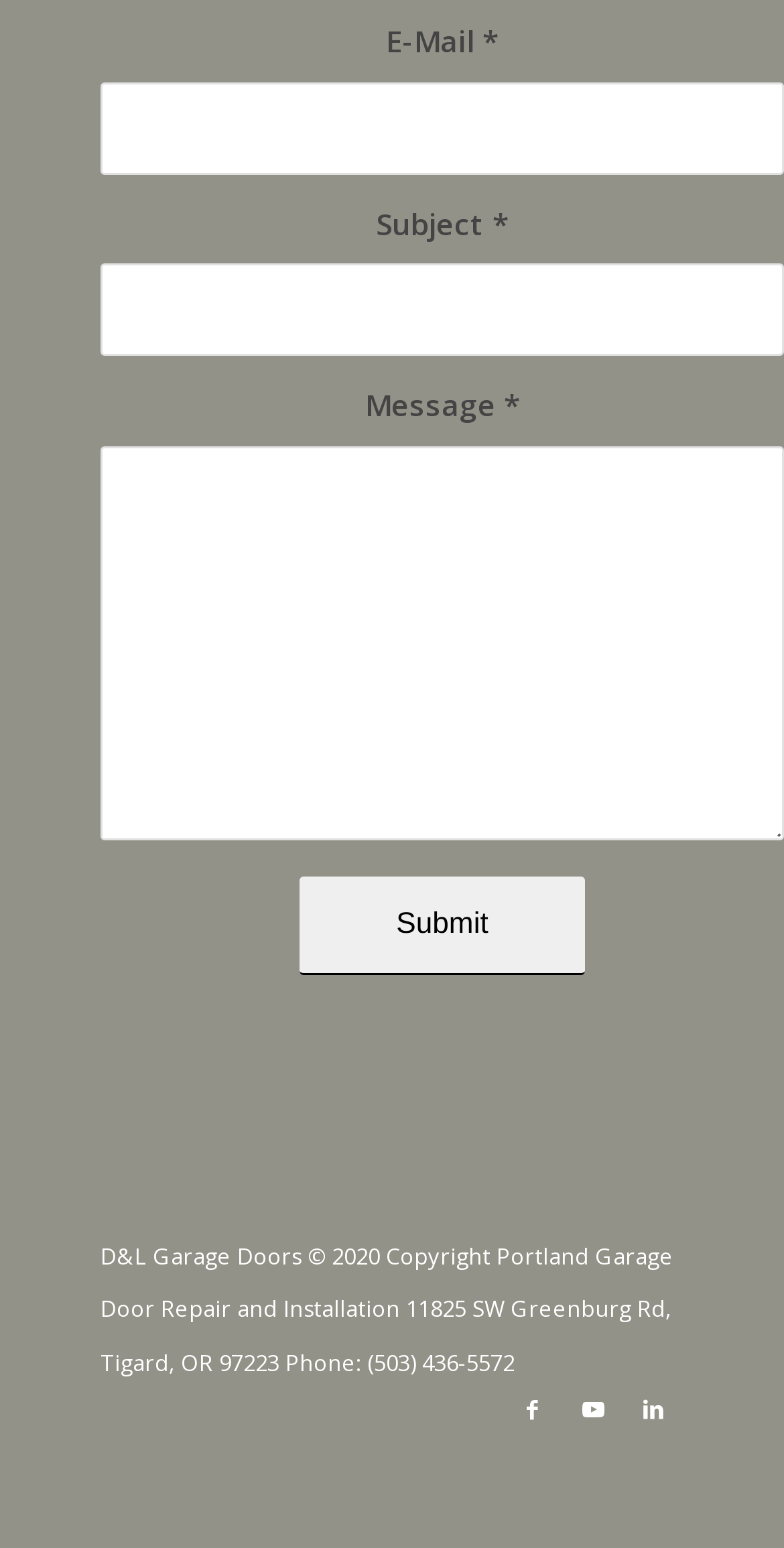Please reply to the following question using a single word or phrase: 
What is the purpose of the webpage?

Contact form